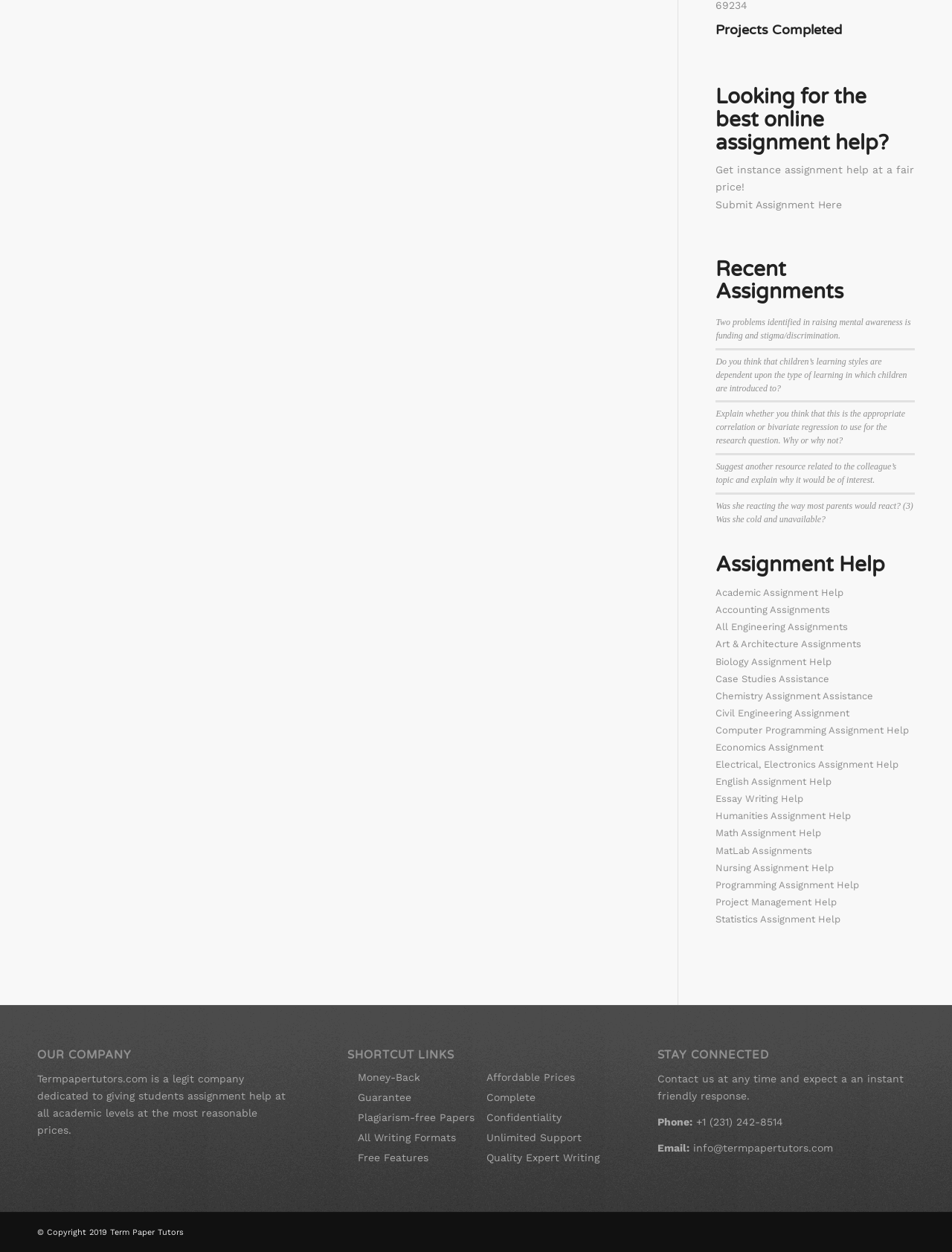What is the company name?
Using the visual information, reply with a single word or short phrase.

Term Paper Tutors